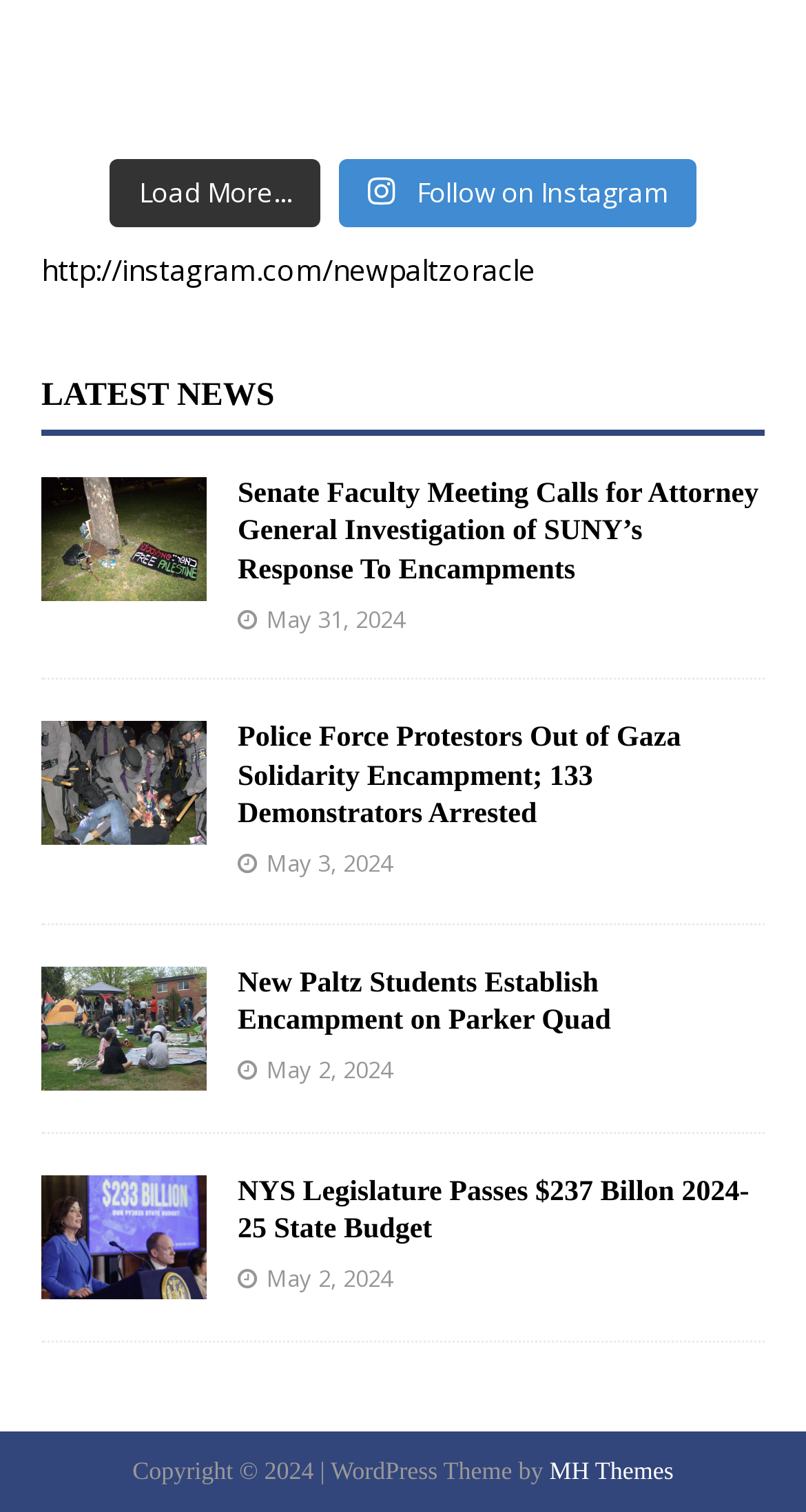Find the bounding box coordinates of the element's region that should be clicked in order to follow the given instruction: "Check the latest news on the New Paltz students' encampment". The coordinates should consist of four float numbers between 0 and 1, i.e., [left, top, right, bottom].

[0.295, 0.64, 0.758, 0.685]